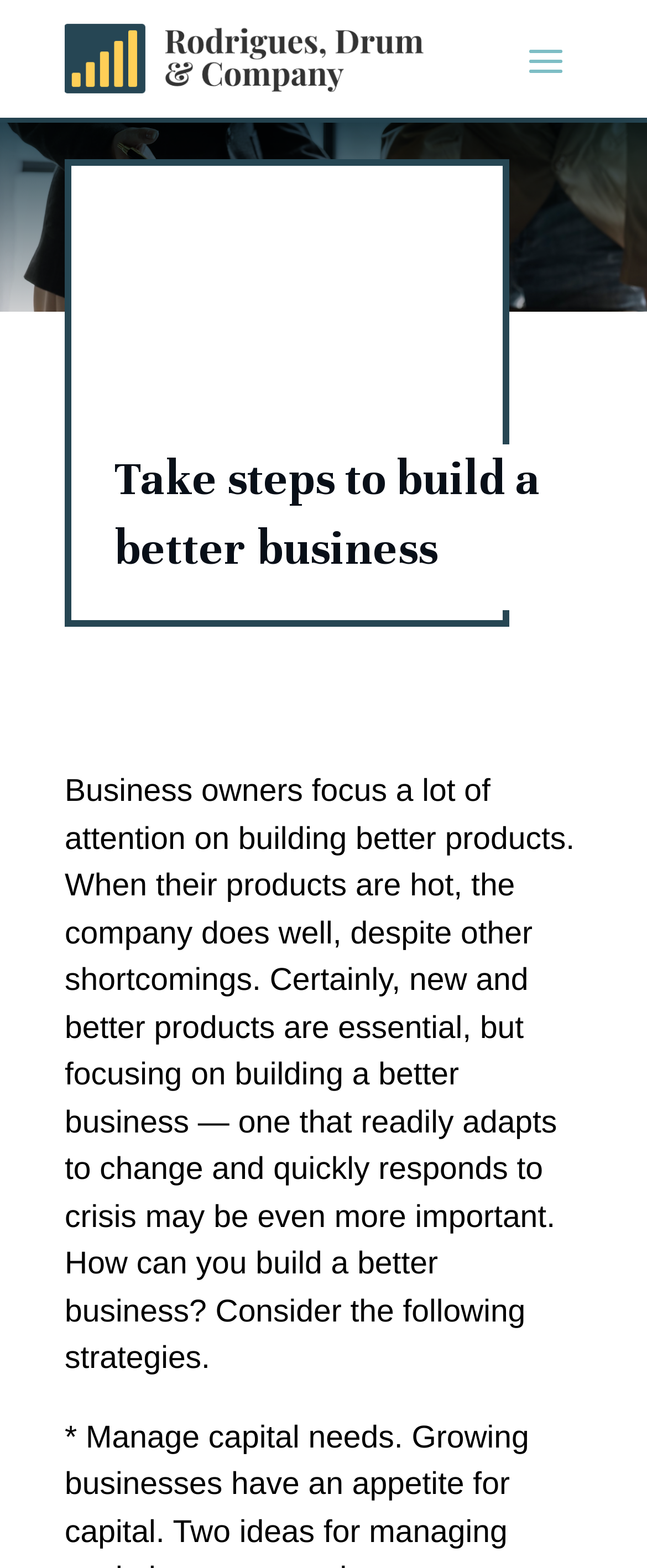Can you find and provide the main heading text of this webpage?

Take steps to build a better business